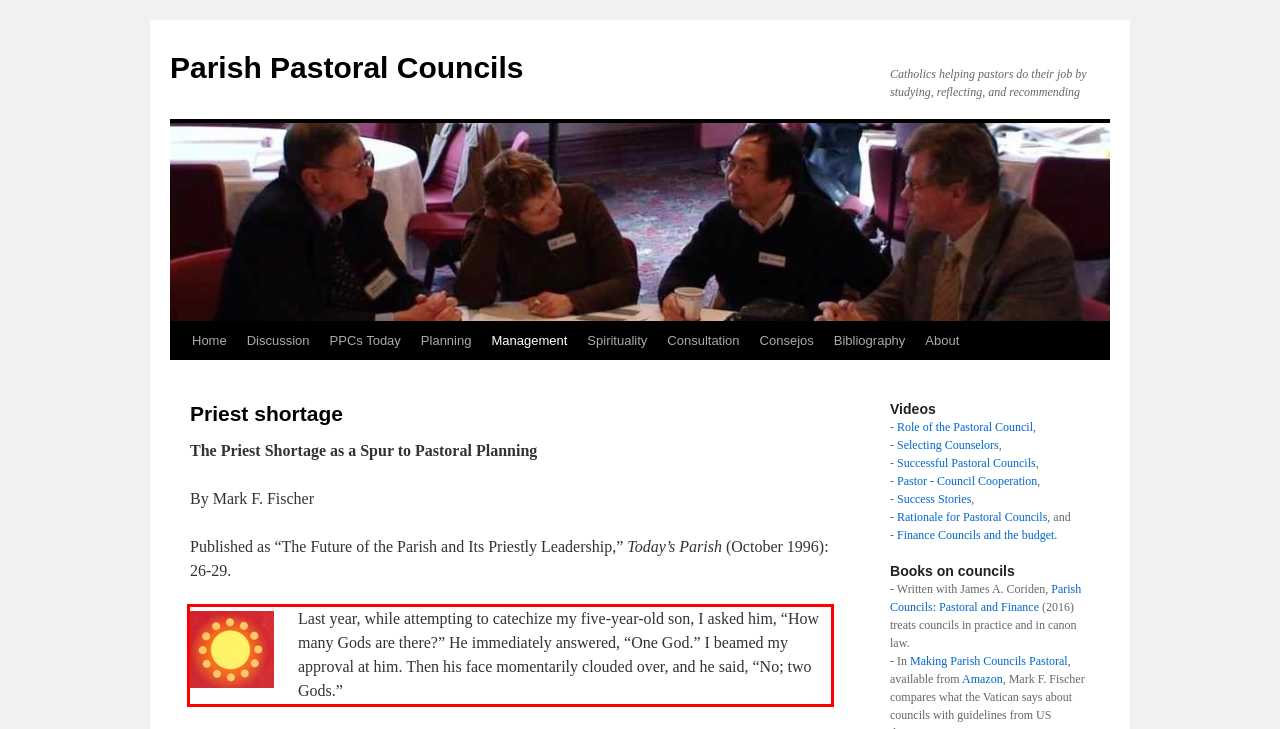By examining the provided screenshot of a webpage, recognize the text within the red bounding box and generate its text content.

Last year, while attempting to catechize my five-year-old son, I asked him, “How many Gods are there?” He immediately answered, “One God.” I beamed my approval at him. Then his face momentarily clouded over, and he said, “No; two Gods.”